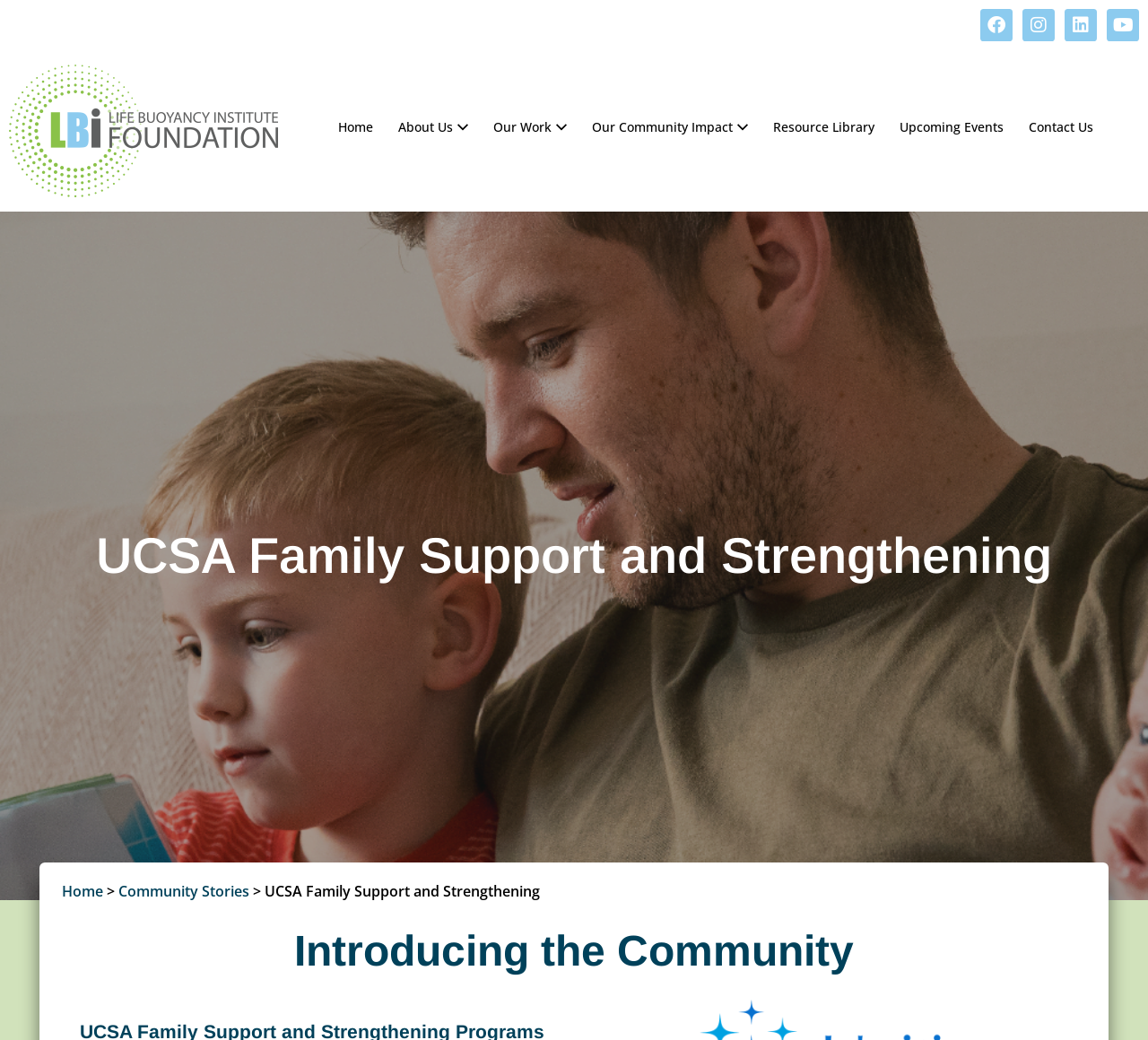Please find the bounding box coordinates of the clickable region needed to complete the following instruction: "View Community Stories". The bounding box coordinates must consist of four float numbers between 0 and 1, i.e., [left, top, right, bottom].

[0.103, 0.847, 0.217, 0.866]